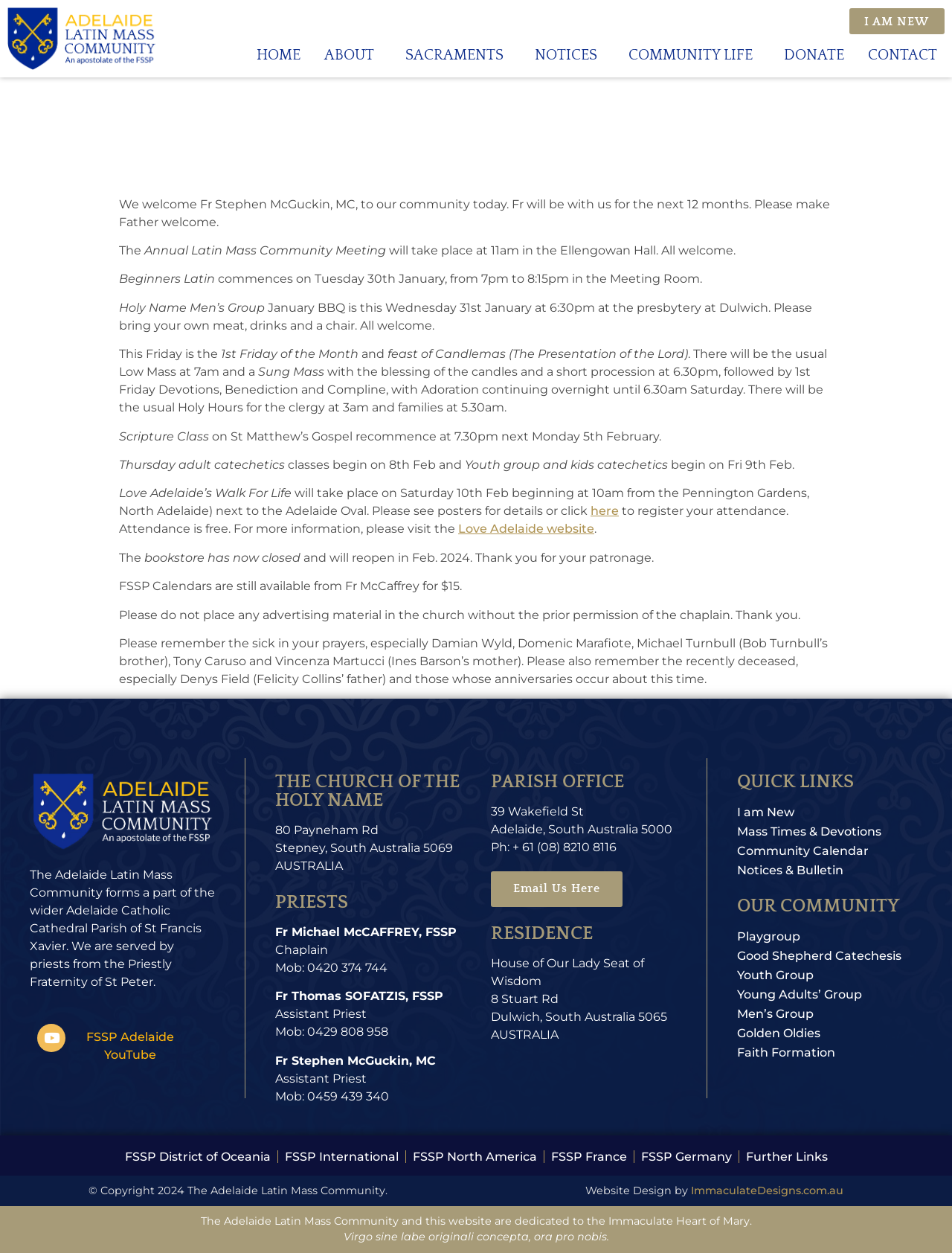What is the purpose of the 'Love Adelaide’s Walk For Life' event?
Based on the image, answer the question with a single word or brief phrase.

To register attendance